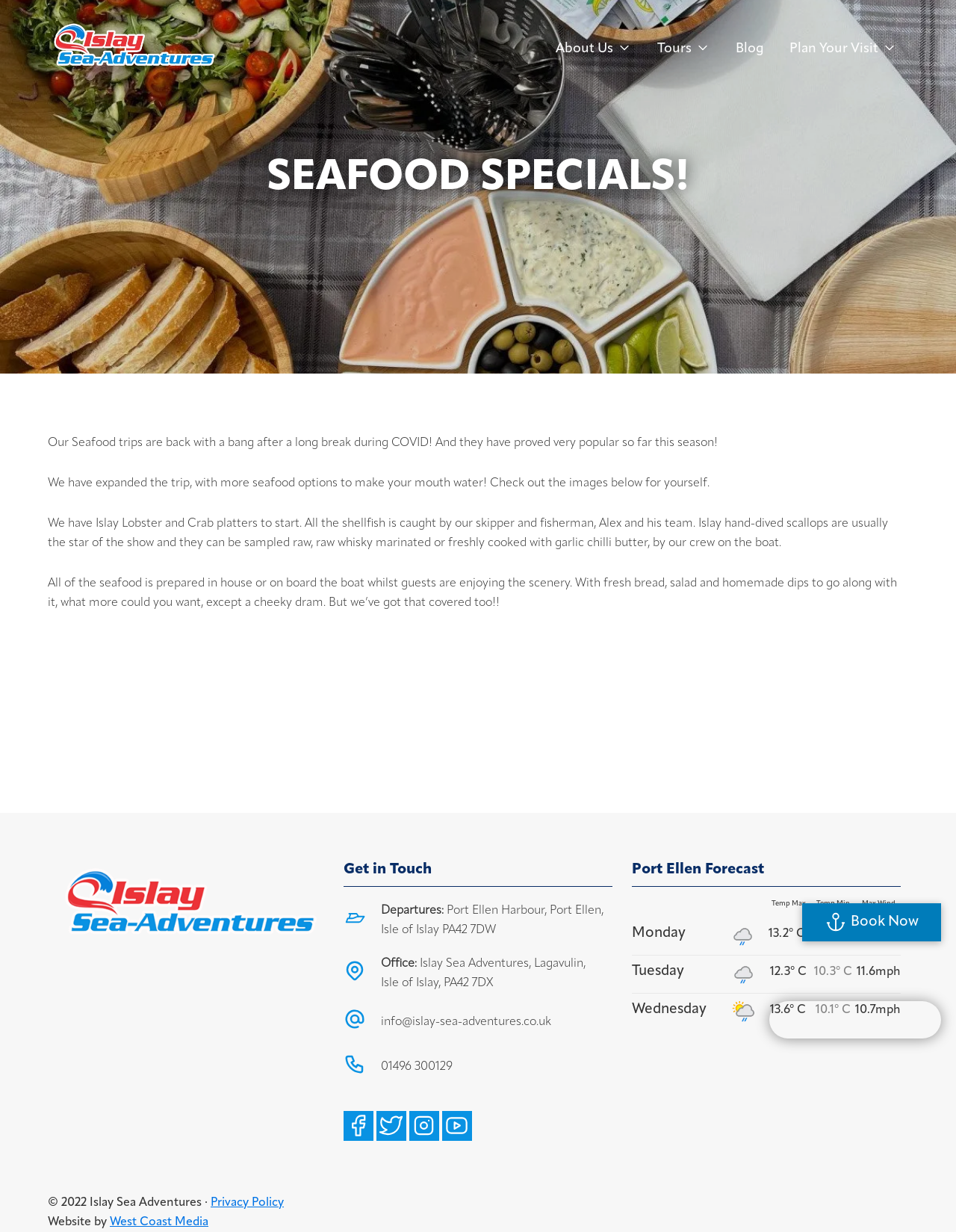Please identify the bounding box coordinates of the area that needs to be clicked to fulfill the following instruction: "Book a seafood trip."

[0.839, 0.733, 0.984, 0.764]